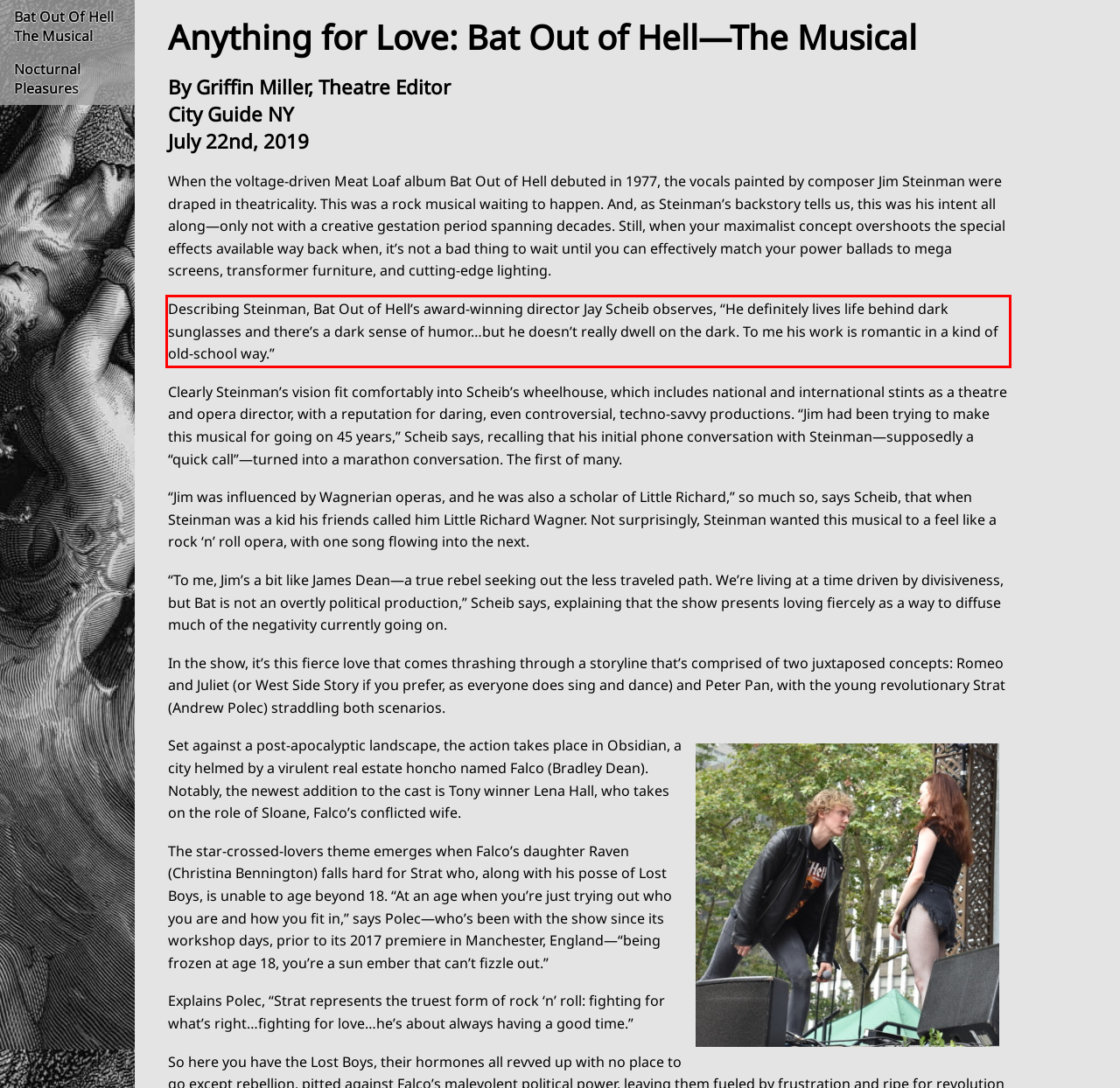Perform OCR on the text inside the red-bordered box in the provided screenshot and output the content.

Describing Steinman, Bat Out of Hell’s award-winning director Jay Scheib observes, “He definitely lives life behind dark sunglasses and there’s a dark sense of humor…but he doesn’t really dwell on the dark. To me his work is romantic in a kind of old-school way.”